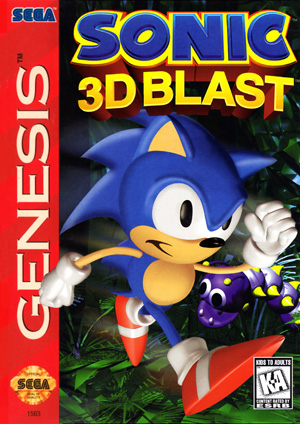What is the age rating of the game?
Please answer the question as detailed as possible based on the image.

The cover is adorned with the Sega logo and an age rating label, indicating its suitability for players aged 10 and up. This suggests that the game is suitable for players who are 10 years old or above.